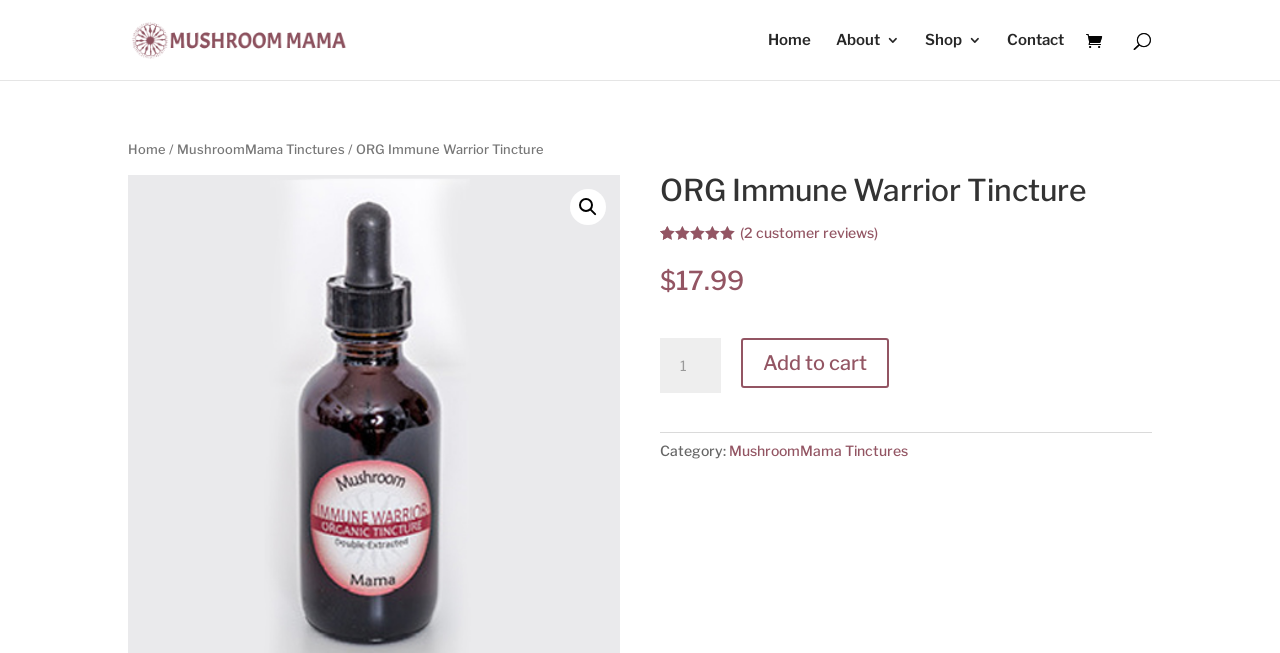Find the bounding box coordinates of the element to click in order to complete this instruction: "Add to cart". The bounding box coordinates must be four float numbers between 0 and 1, denoted as [left, top, right, bottom].

[0.579, 0.517, 0.694, 0.594]